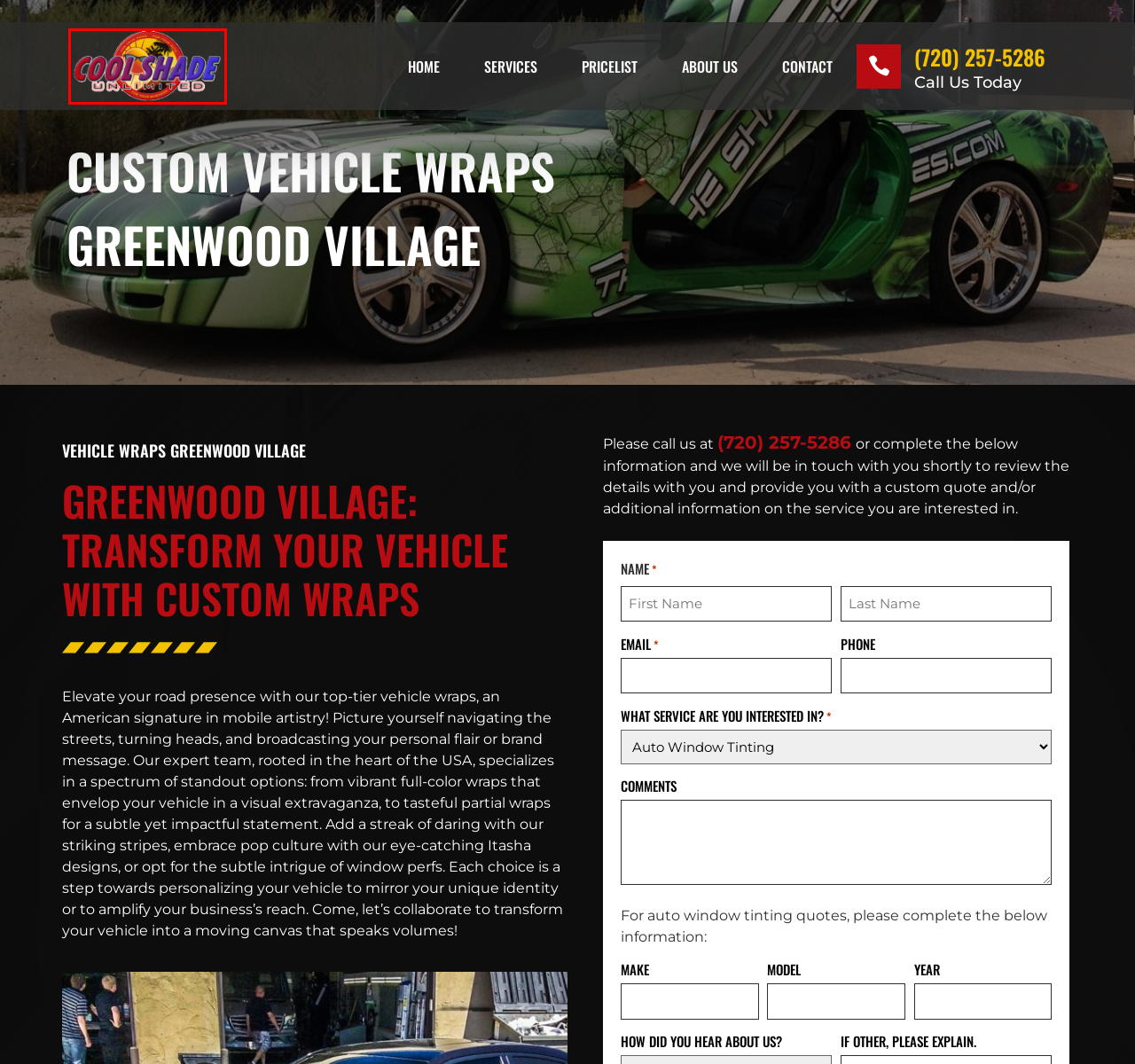With the provided webpage screenshot containing a red bounding box around a UI element, determine which description best matches the new webpage that appears after clicking the selected element. The choices are:
A. Window Tinting in Castle Rock, CO | Cool Shade Unlimited
B. Automotive Window Tinting | Window Tinting in Castle Rock, CO
C. Accessibility | Window Tinting in Castle Rock, CO
D. Residential Window Tinting | Window Tinting in Castle Rock, CO
E. Privacy Policy | Window Tinting in Castle Rock, CO
F. Custom Vehicle Wraps | Window Tinting in Castle Rock, CO
G. Paint Protection Film | Window Tinting in Castle Rock, CO
H. Commercial Window Tinting | Window Tinting in Castle Rock, CO

A